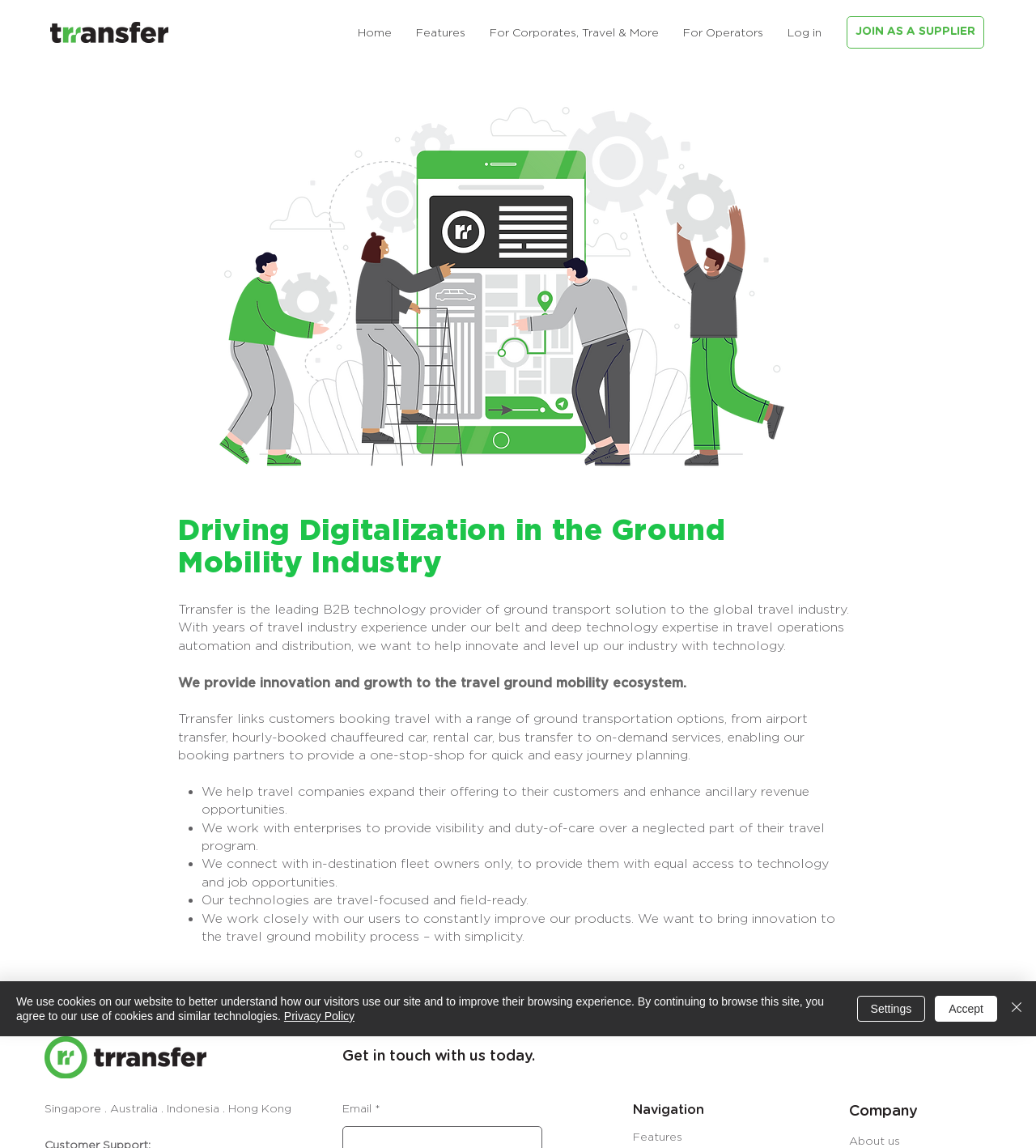Locate the bounding box of the UI element based on this description: "For Operators". Provide four float numbers between 0 and 1 as [left, top, right, bottom].

[0.648, 0.011, 0.748, 0.046]